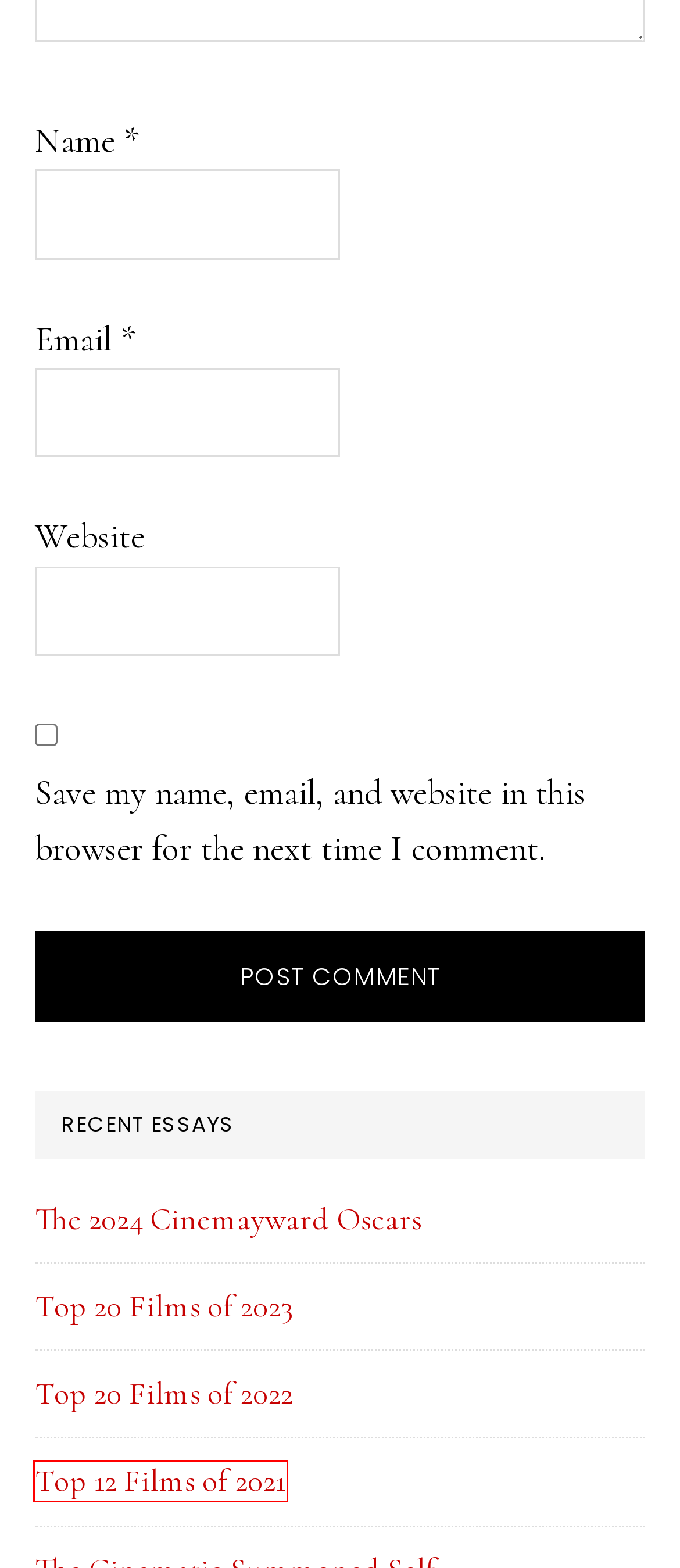You are presented with a screenshot of a webpage with a red bounding box. Select the webpage description that most closely matches the new webpage after clicking the element inside the red bounding box. The options are:
A. Top 12 Films of 2021 - cinemayward
B. The 2024 Cinemayward Oscars - cinemayward
C. Home - cinemayward
D. Top 20 Films of 2022 - cinemayward
E. Top 20 Films of 2023 - cinemayward
F. The Cinematic Summoned Self - cinemayward
G. Sci-Fi Archives - cinemayward
H. Film Noir Archives - cinemayward

A